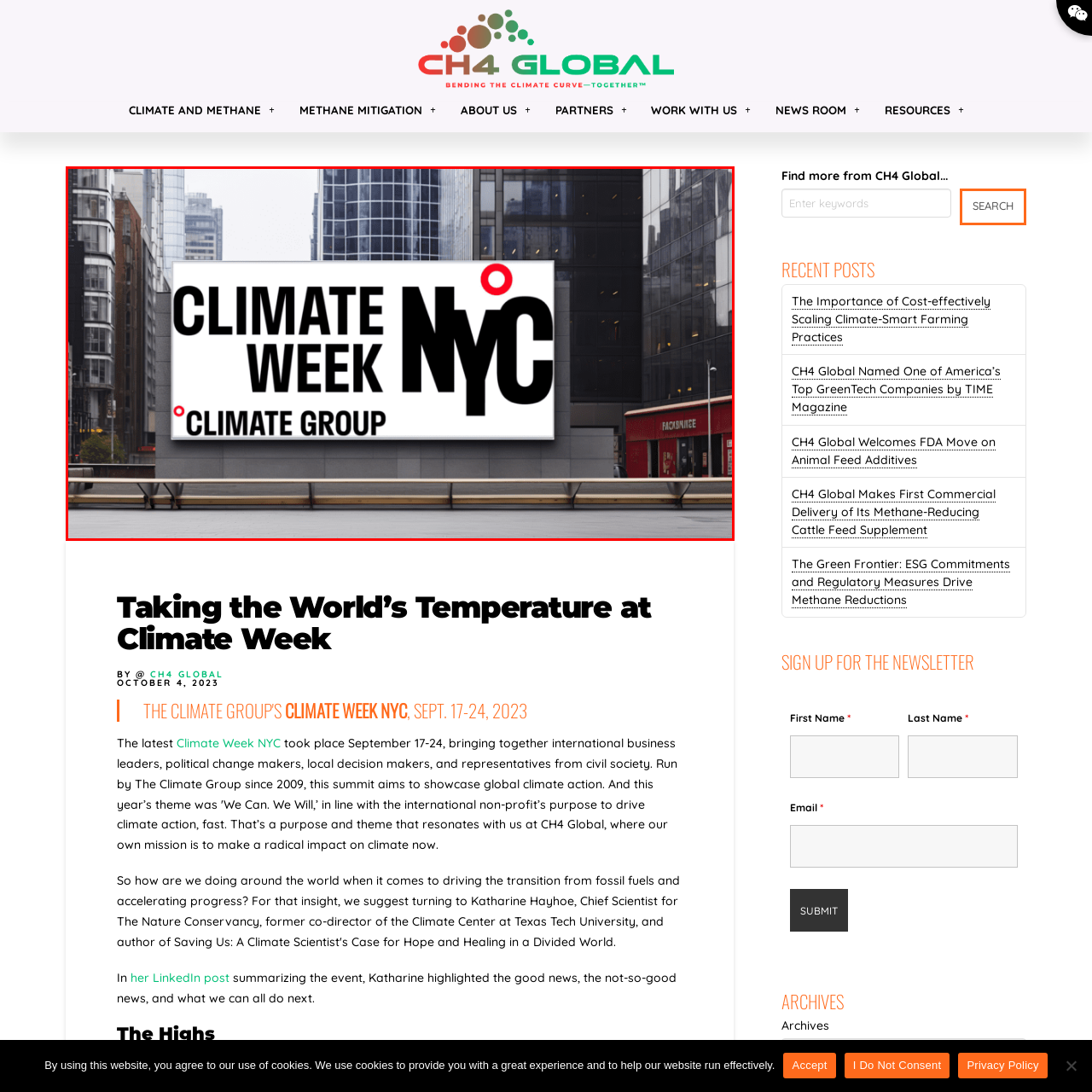What is the name of the organization behind the event?
Observe the image part marked by the red bounding box and give a detailed answer to the question.

The name of the organization behind the event is 'CLIMATE GROUP' because it is written in a smaller, yet clear font below the main title 'CLIMATE WEEK NYC', indicating that it is the organization responsible for the event.